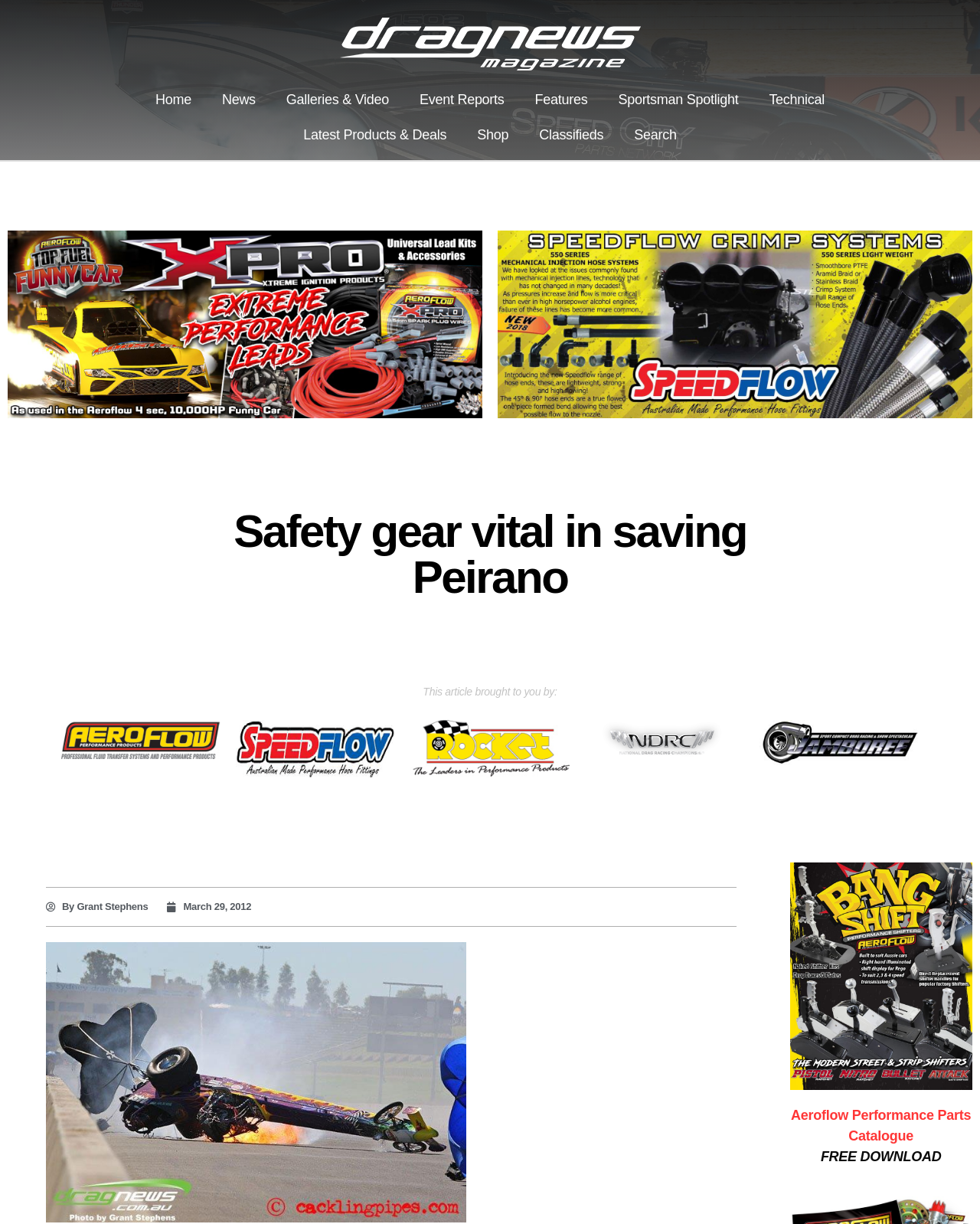What is the author of the article?
Can you give a detailed and elaborate answer to the question?

I found the author's name 'Grant Stephens' in the link 'By Grant Stephens' below the article title.